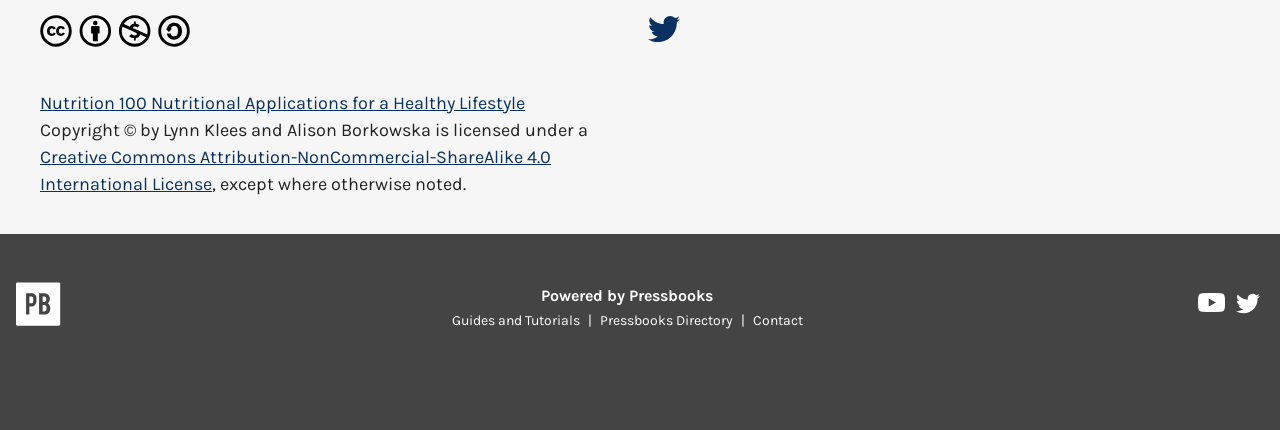Respond to the question below with a single word or phrase:
What is the name of the book?

Nutrition 100